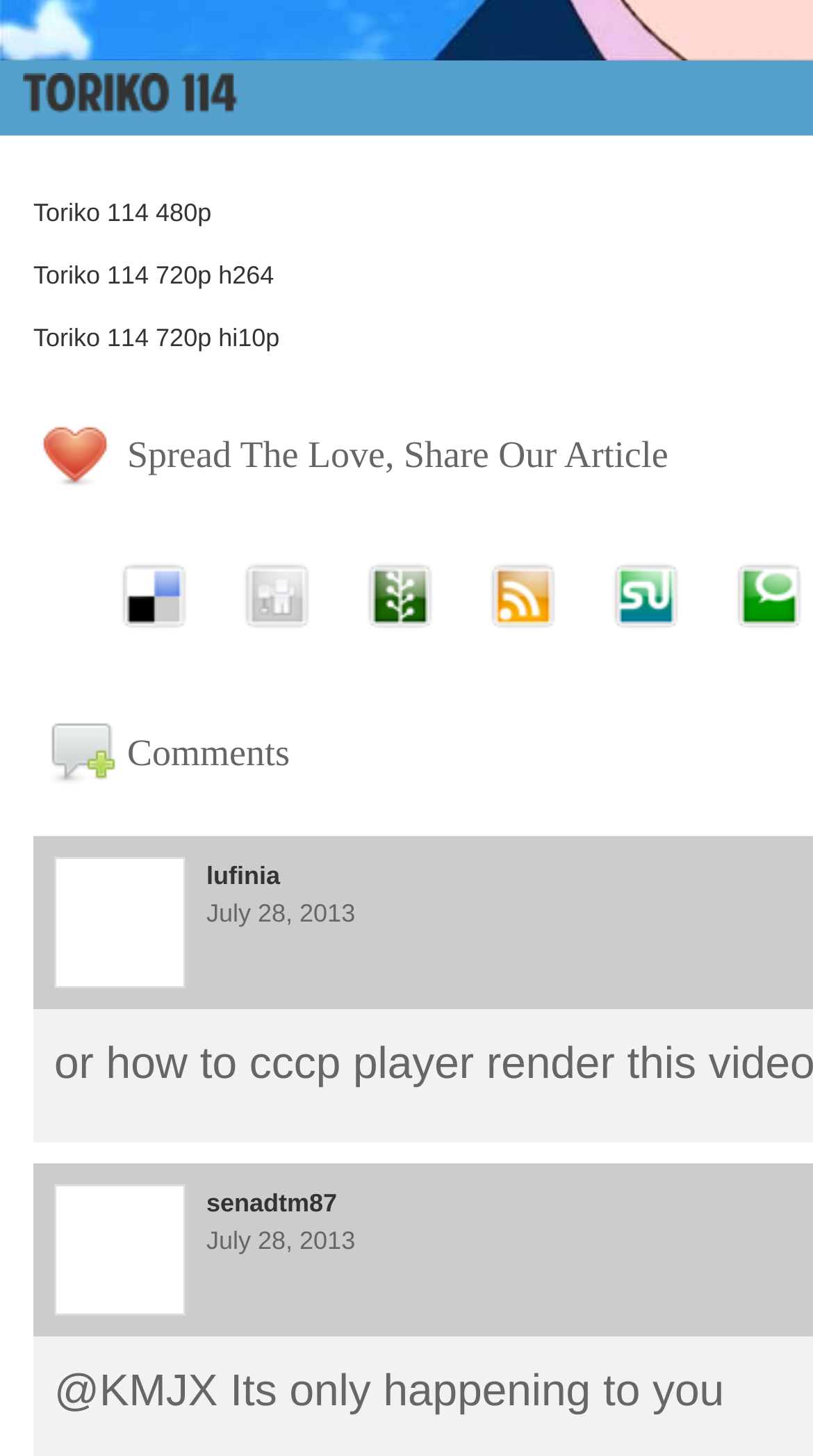Determine the bounding box coordinates for the clickable element to execute this instruction: "View January 2020". Provide the coordinates as four float numbers between 0 and 1, i.e., [left, top, right, bottom].

None